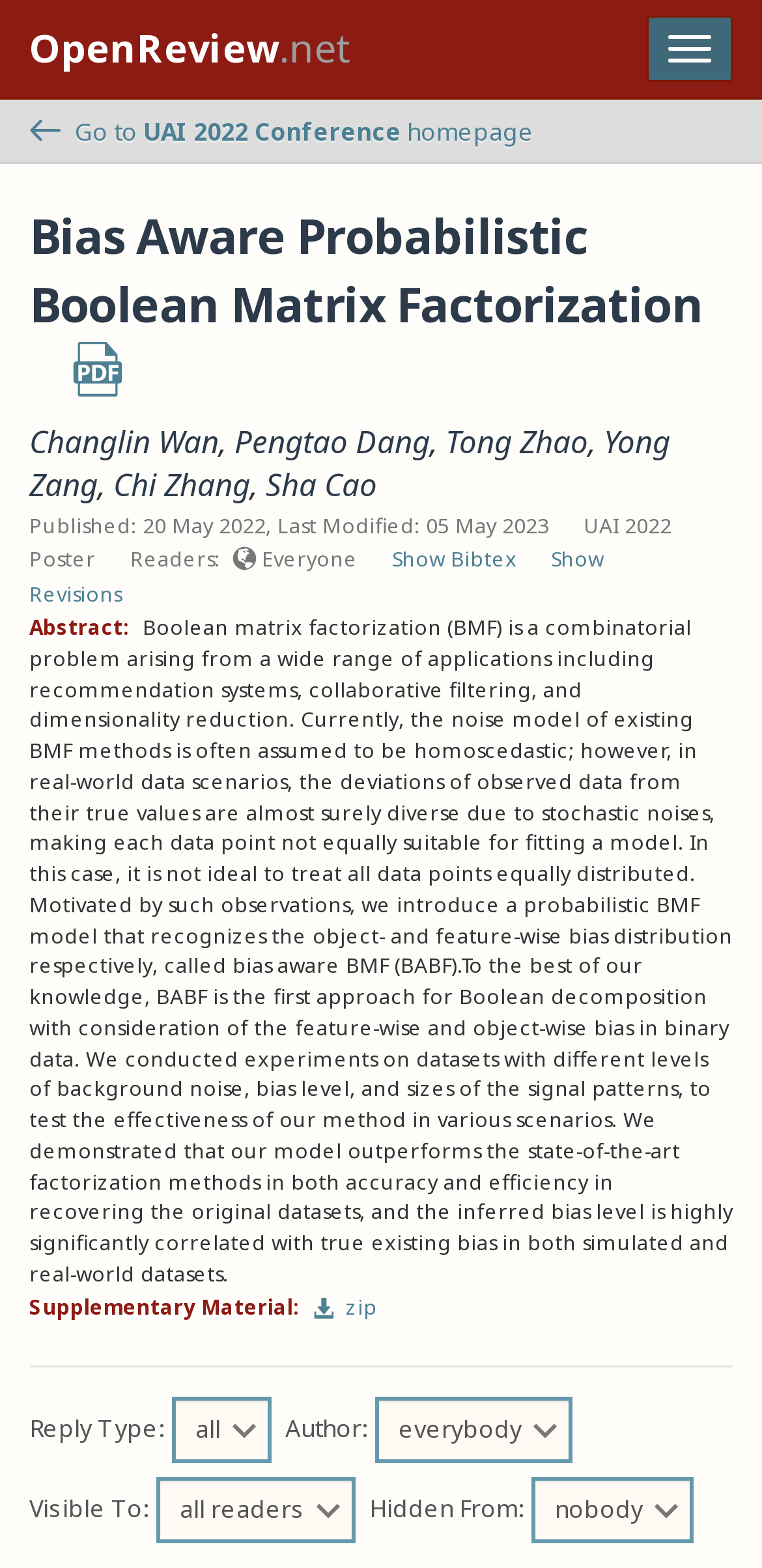For the following element description, predict the bounding box coordinates in the format (top-left x, top-left y, bottom-right x, bottom-right y). All values should be floating point numbers between 0 and 1. Description: Changlin Wan

[0.038, 0.268, 0.287, 0.295]